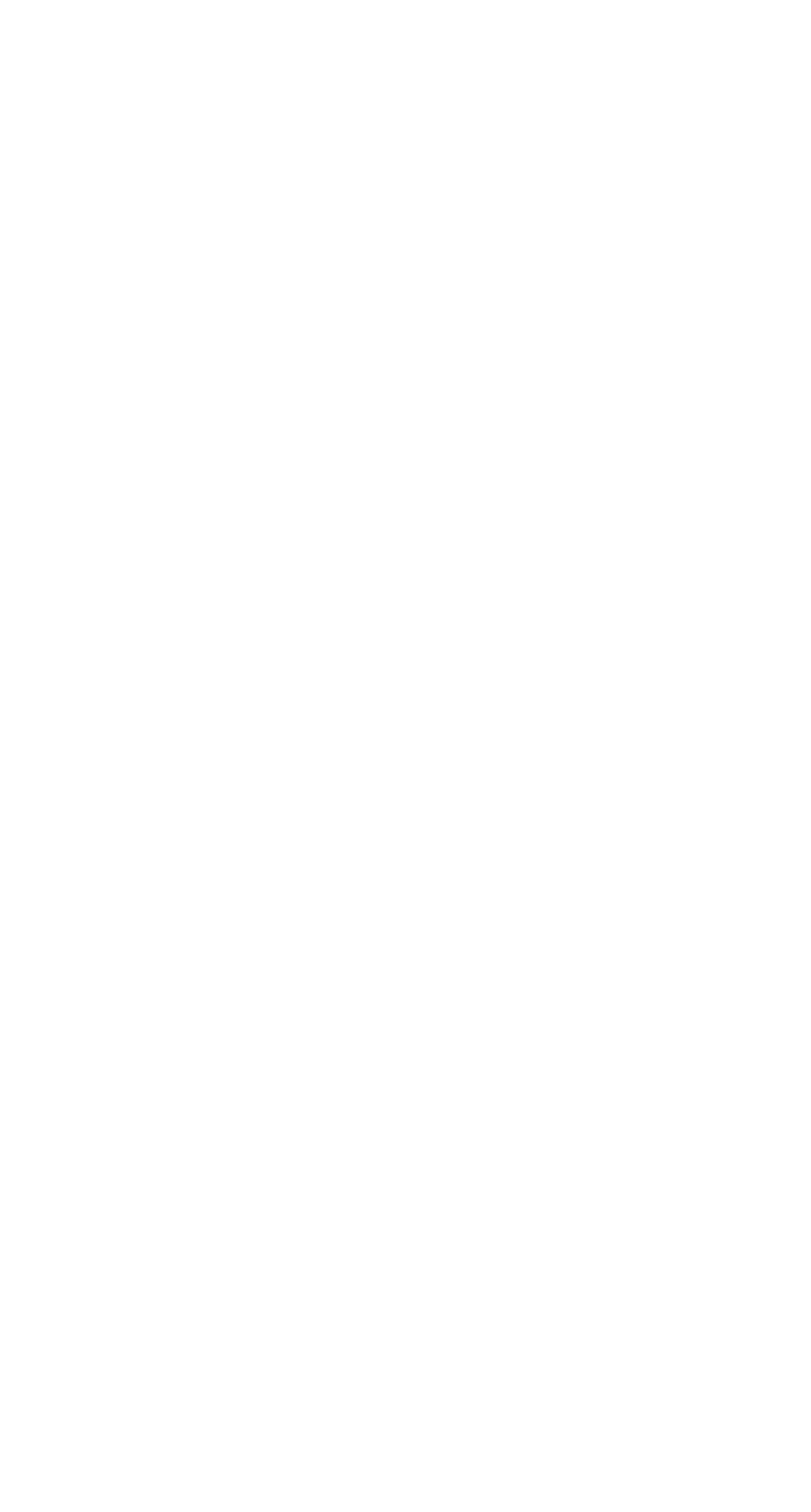Locate the bounding box coordinates of the UI element described by: "http://www.salafitalk.net/st". Provide the coordinates as four float numbers between 0 and 1, formatted as [left, top, right, bottom].

[0.261, 0.938, 0.644, 0.959]